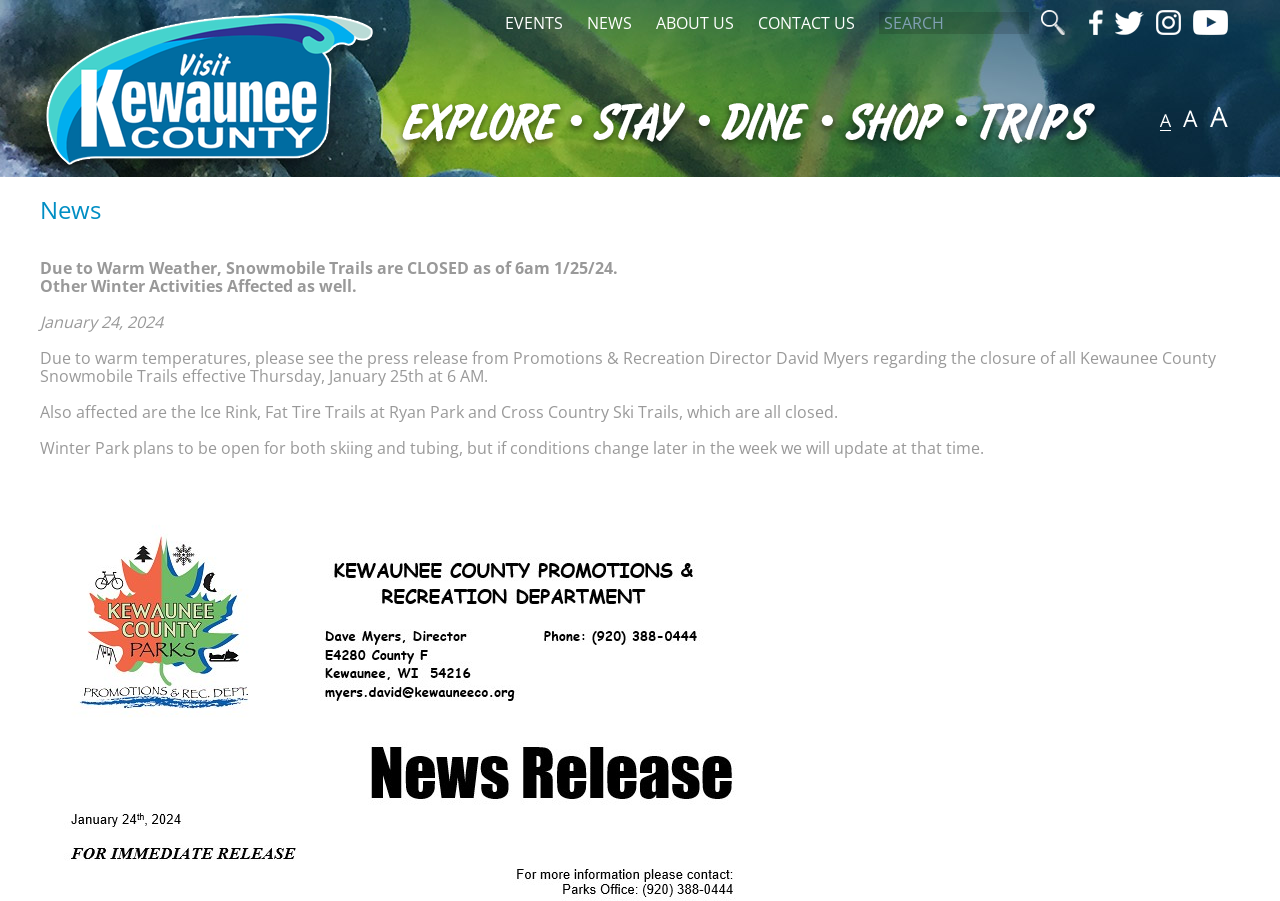Reply to the question below using a single word or brief phrase:
How many links are in the top navigation menu?

5